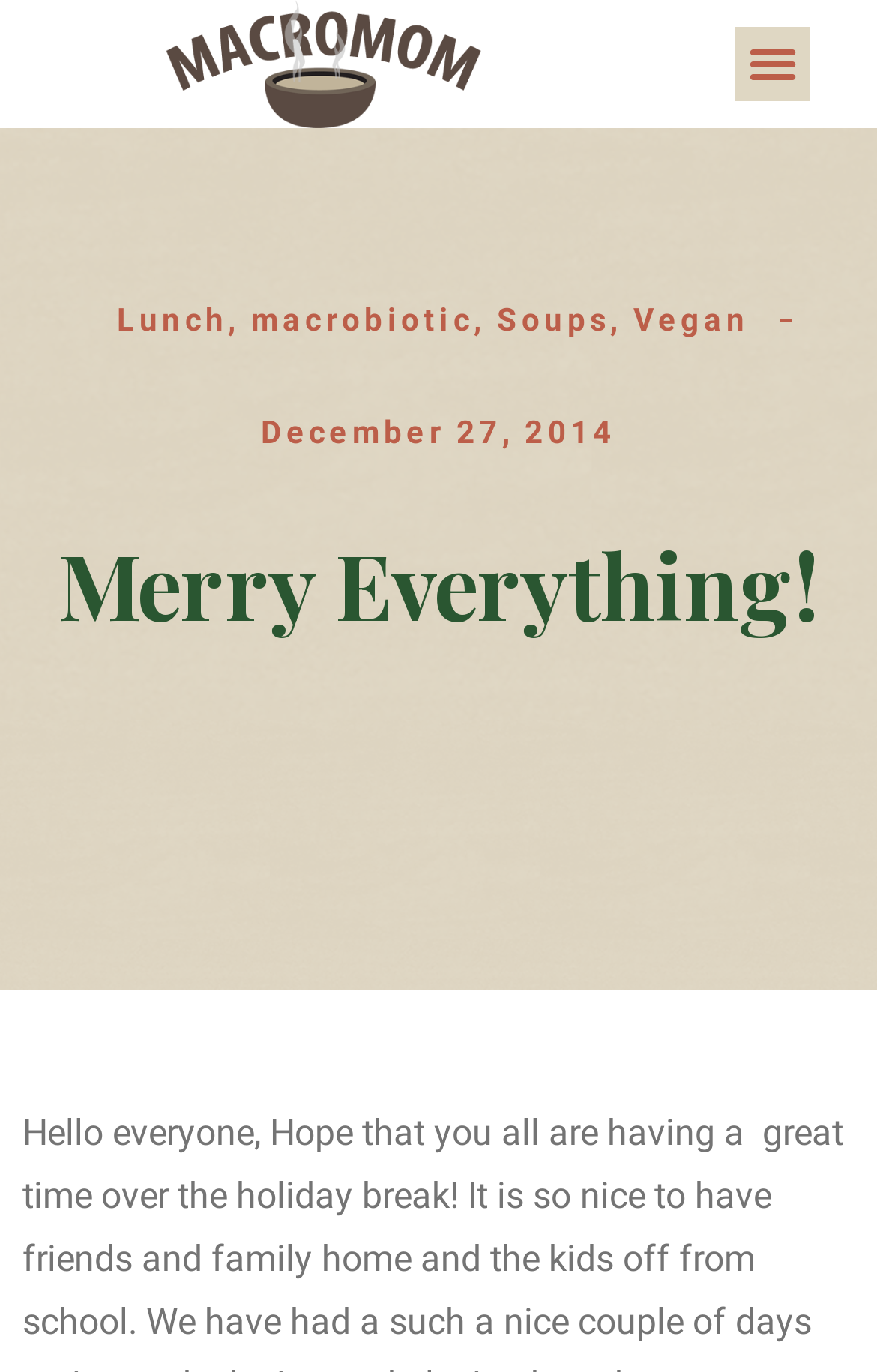What is the category of the link 'Lunch'?
Answer the question in a detailed and comprehensive manner.

The link 'Lunch' is categorized as food because it is listed alongside other food-related links such as 'Soups' and 'Vegan', suggesting that it is a type of cuisine or meal.